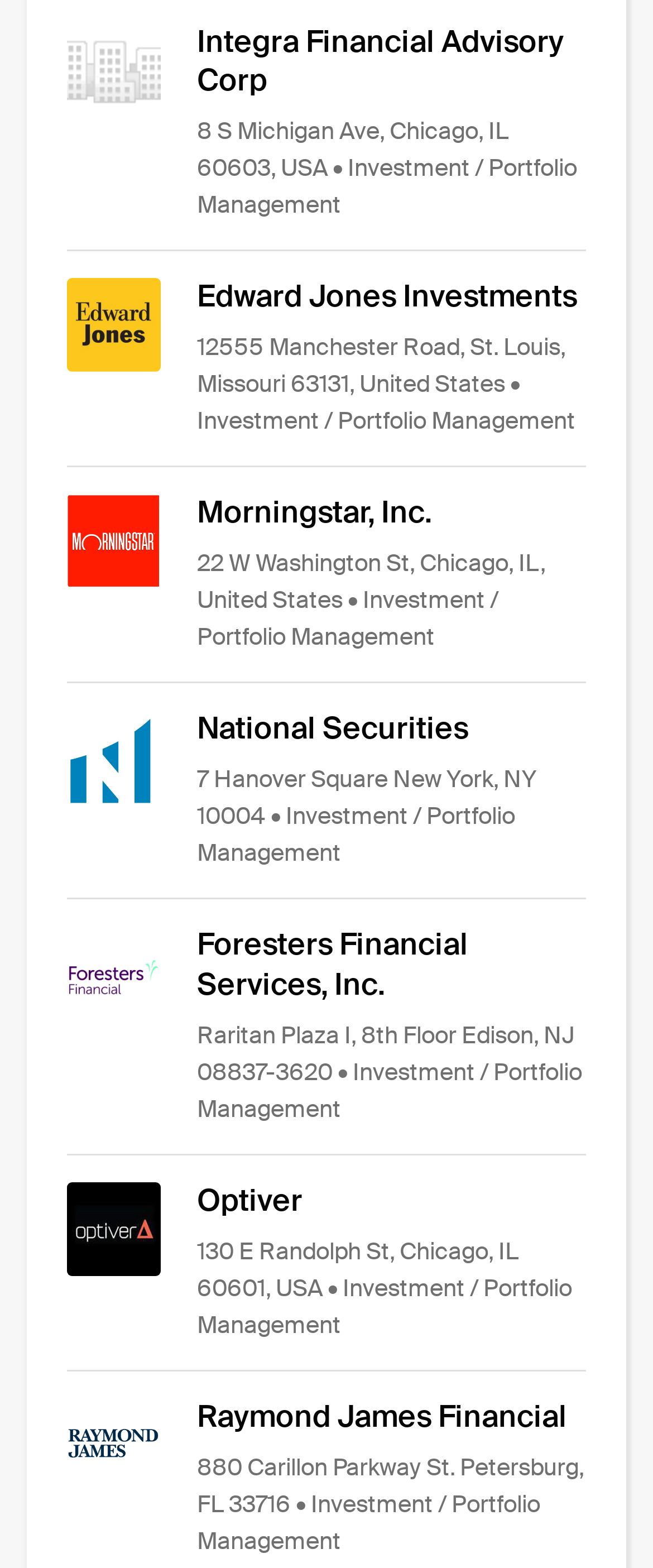What is common among all the companies listed?
Provide a detailed and extensive answer to the question.

I found that all the companies listed have the industry 'Investment / Portfolio Management' in common, which is indicated by the StaticText elements with the OCR text 'Investment / Portfolio Management' as child elements of the link elements representing the companies.